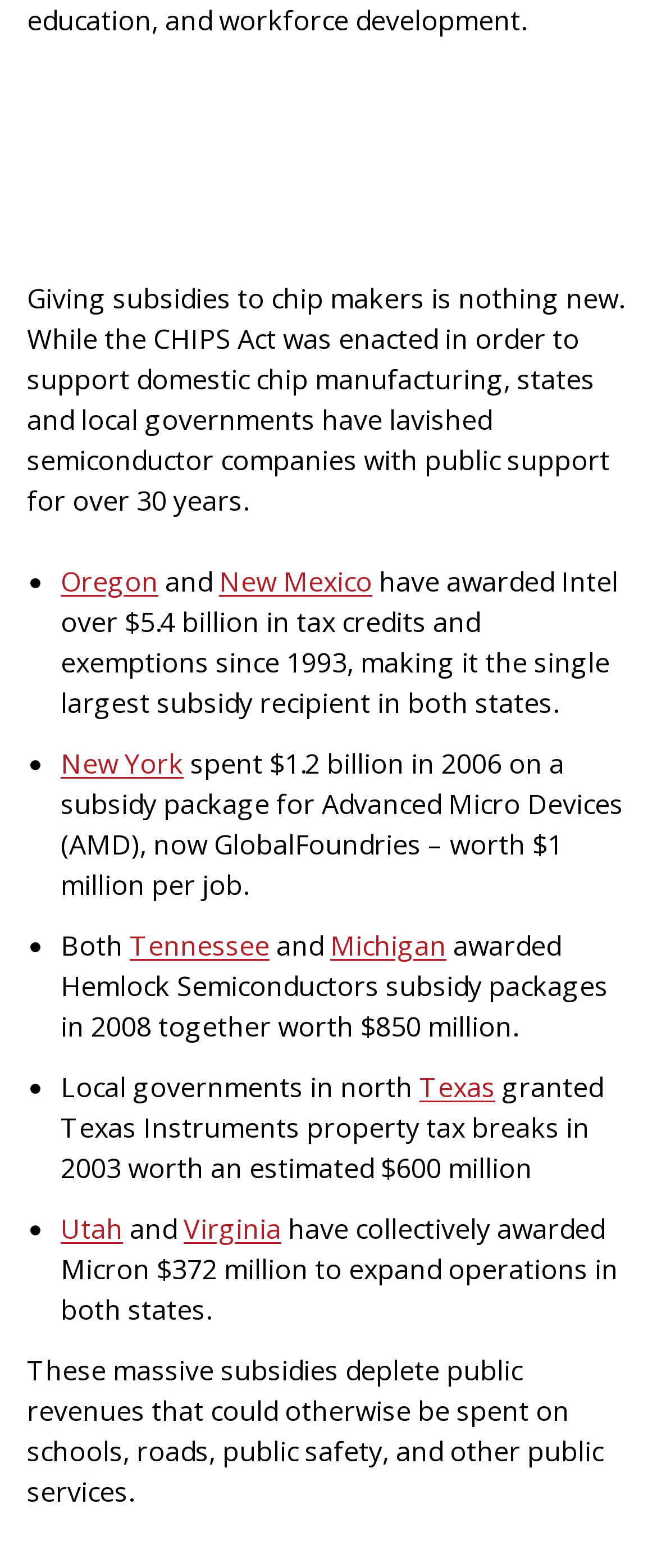How many states are mentioned in this webpage?
Based on the visual details in the image, please answer the question thoroughly.

The webpage mentions seven states that have given subsidies to chip makers: Oregon, New Mexico, New York, Tennessee, Michigan, Texas, and Utah.